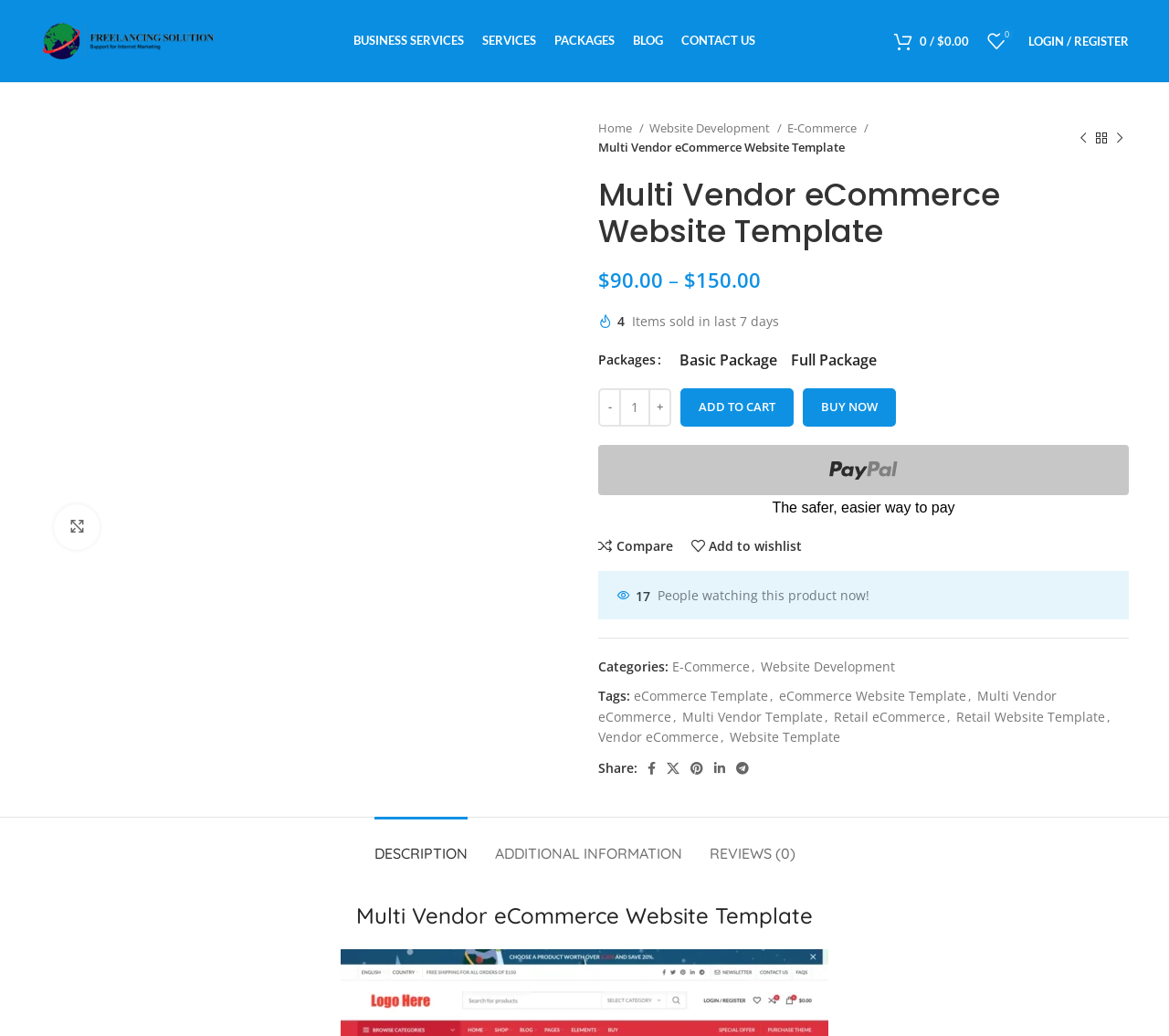What is the name of the social media platform with an 'X' logo?
Using the image as a reference, give a one-word or short phrase answer.

X